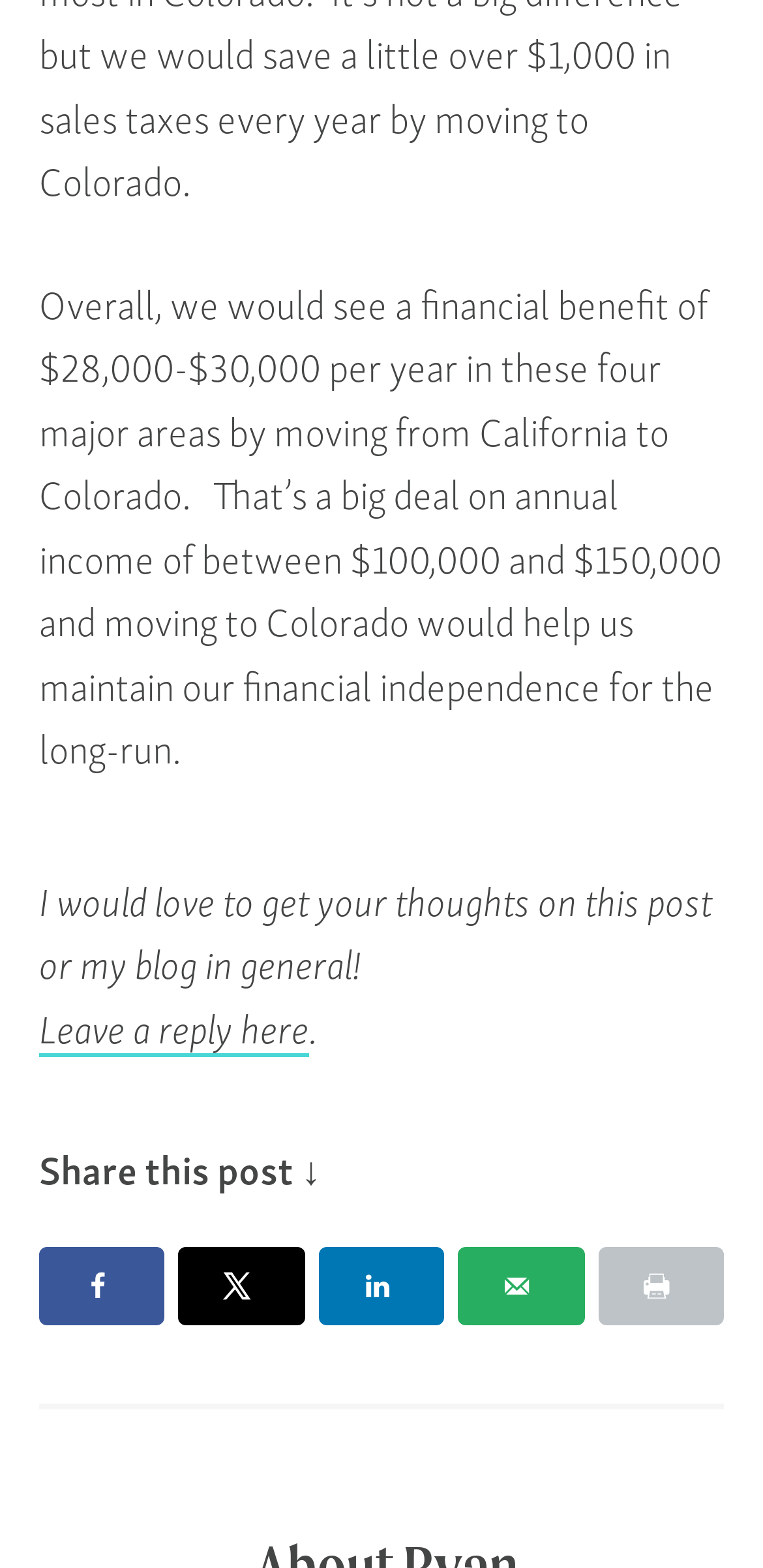Answer the following query concisely with a single word or phrase:
How many social media platforms can you share this post on?

3